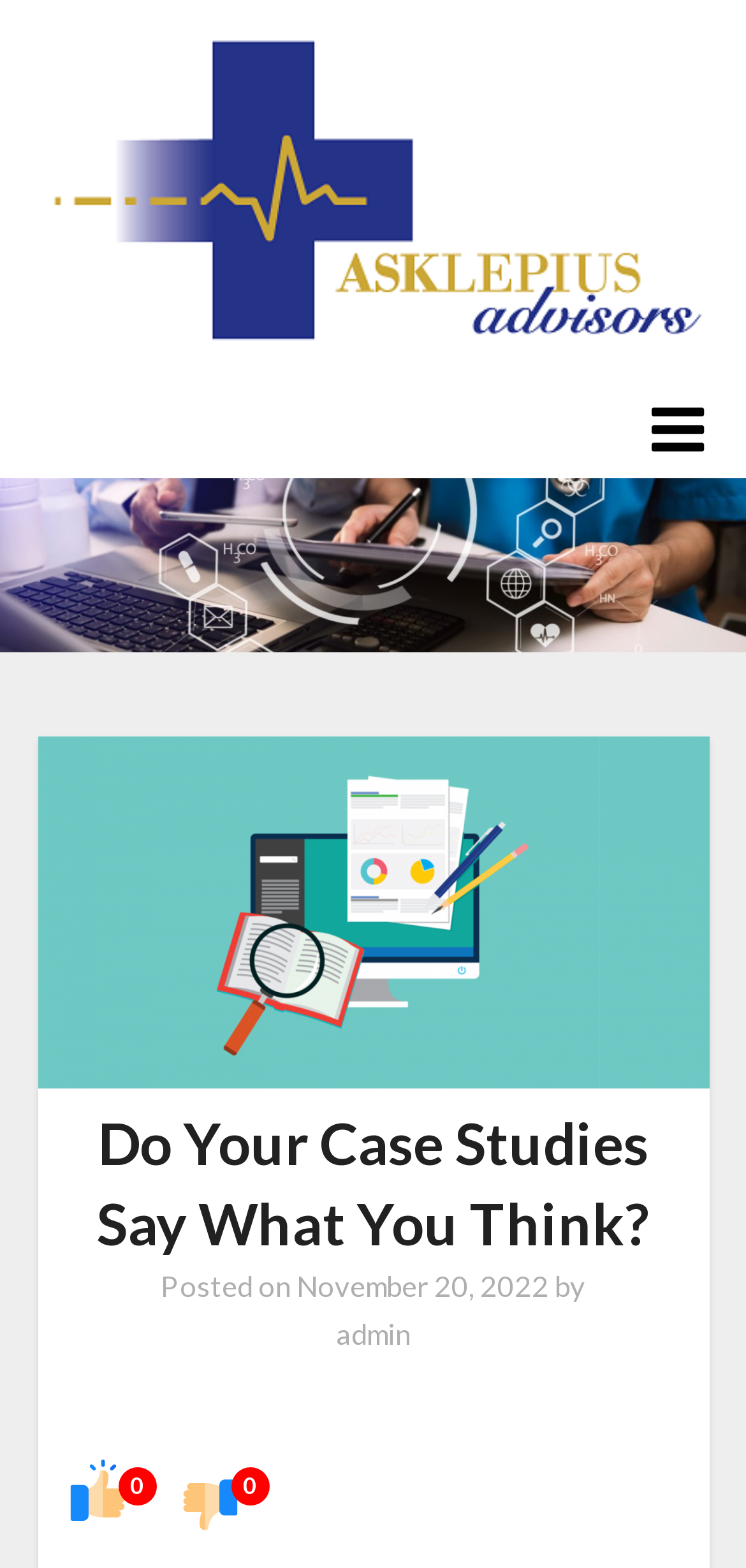Locate the bounding box coordinates of the element you need to click to accomplish the task described by this instruction: "Click on the 'November 20, 2022' date".

[0.397, 0.809, 0.736, 0.831]